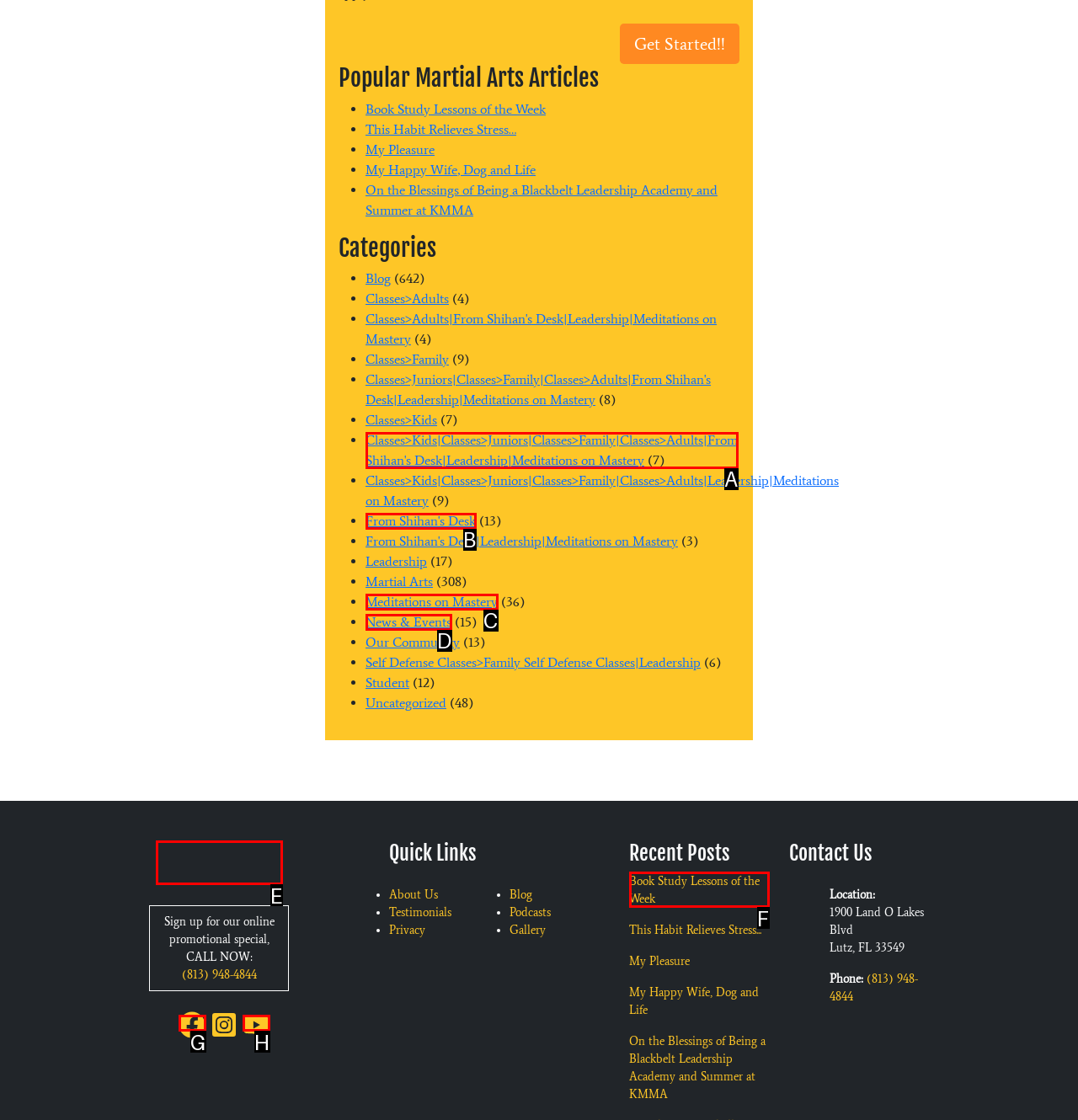Please indicate which option's letter corresponds to the task: Click the 'Krav Maga Martial Arts logo' image by examining the highlighted elements in the screenshot.

E